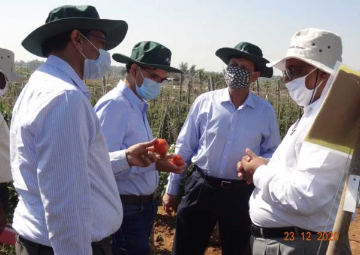Offer a detailed narrative of what is shown in the image.

In this image, a group of four agricultural professionals is engaged in a discussion in a crop field, likely pertaining to research and development activities. They are dressed in business-casual attire, wearing hats to shield themselves from the sun, and masks for health safety. One individual is holding a couple of tomatoes, possibly showcasing a successful crop yield or discussing varietal characteristics. The setting appears to be sunny and well-maintained, indicating a focus on crop production and hybrid development. The context suggests they are evaluating agricultural practices aimed at improving crop quality and outcomes, aligning with contemporary objectives in agricultural research such as disease resistance and effective breeding techniques. The date on the image, December 23, 2020, may signify a specific event or milestone in their research endeavors.